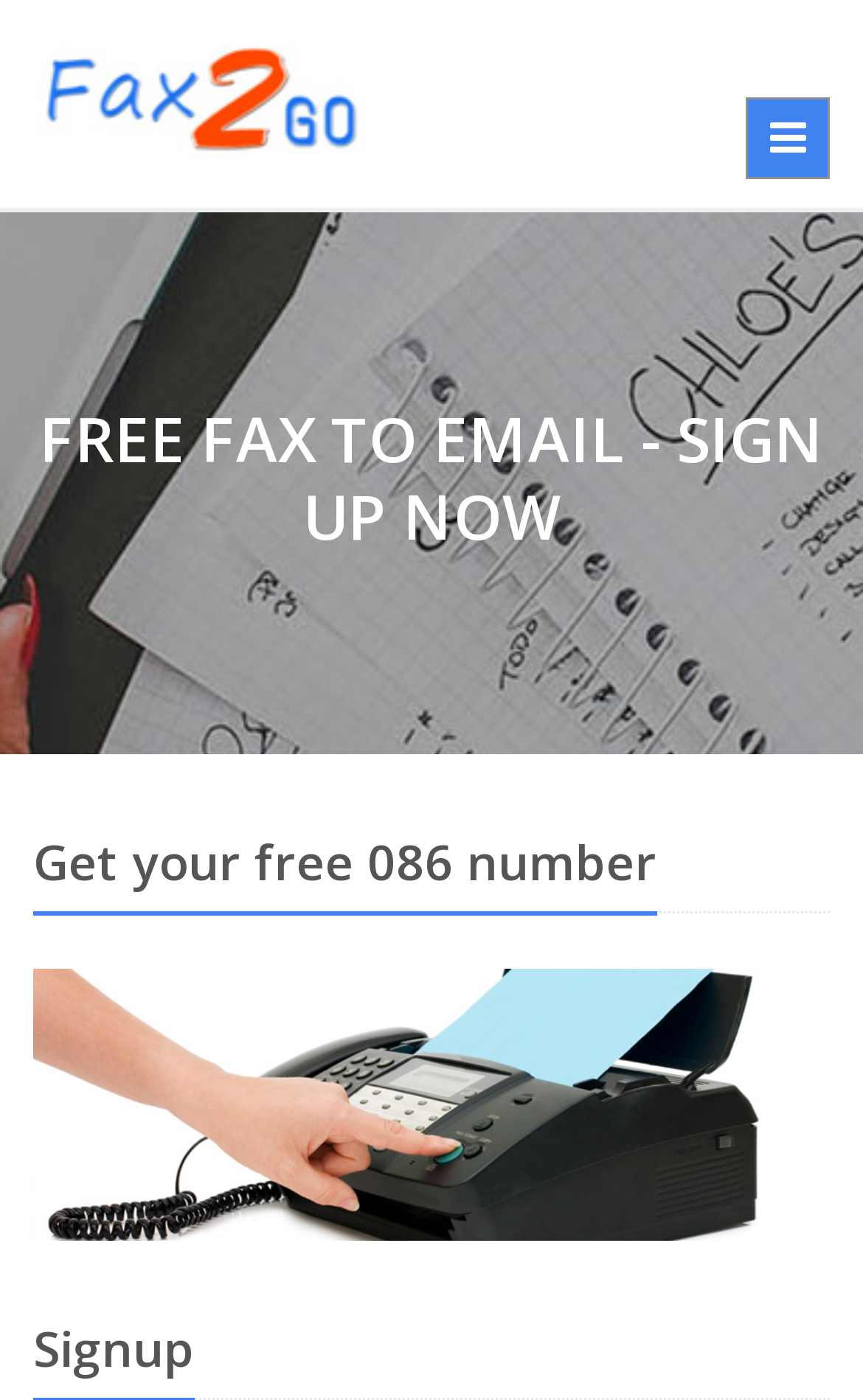Give the bounding box coordinates for the element described as: "parent_node: Toggle navigation".

[0.038, 0.0, 0.423, 0.148]